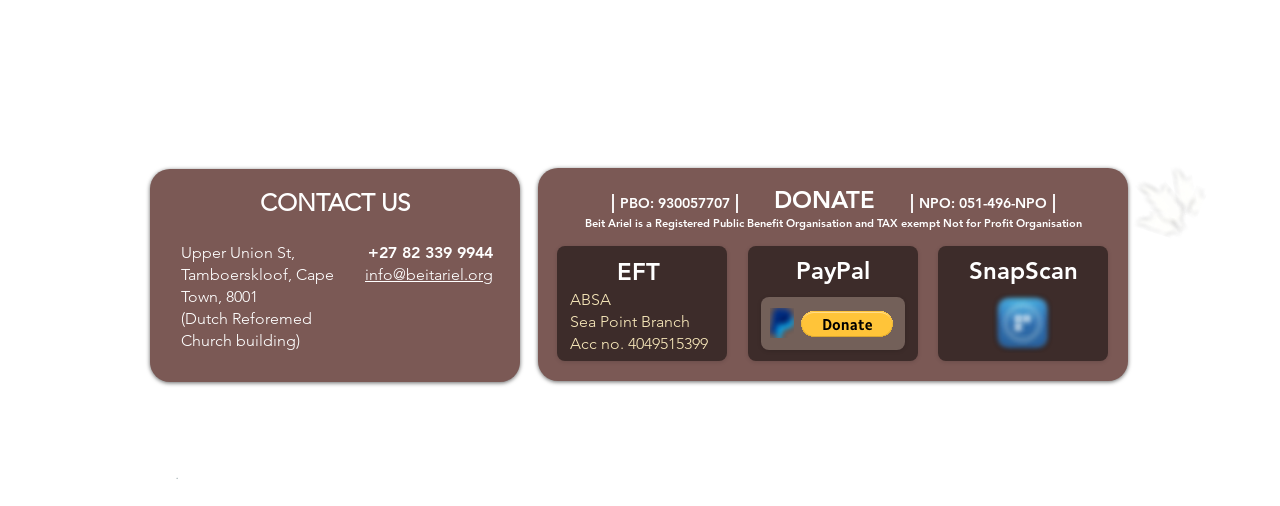Determine the bounding box coordinates for the UI element matching this description: "alt="PayPal Button" aria-label="Donate via PayPal"".

[0.626, 0.615, 0.698, 0.666]